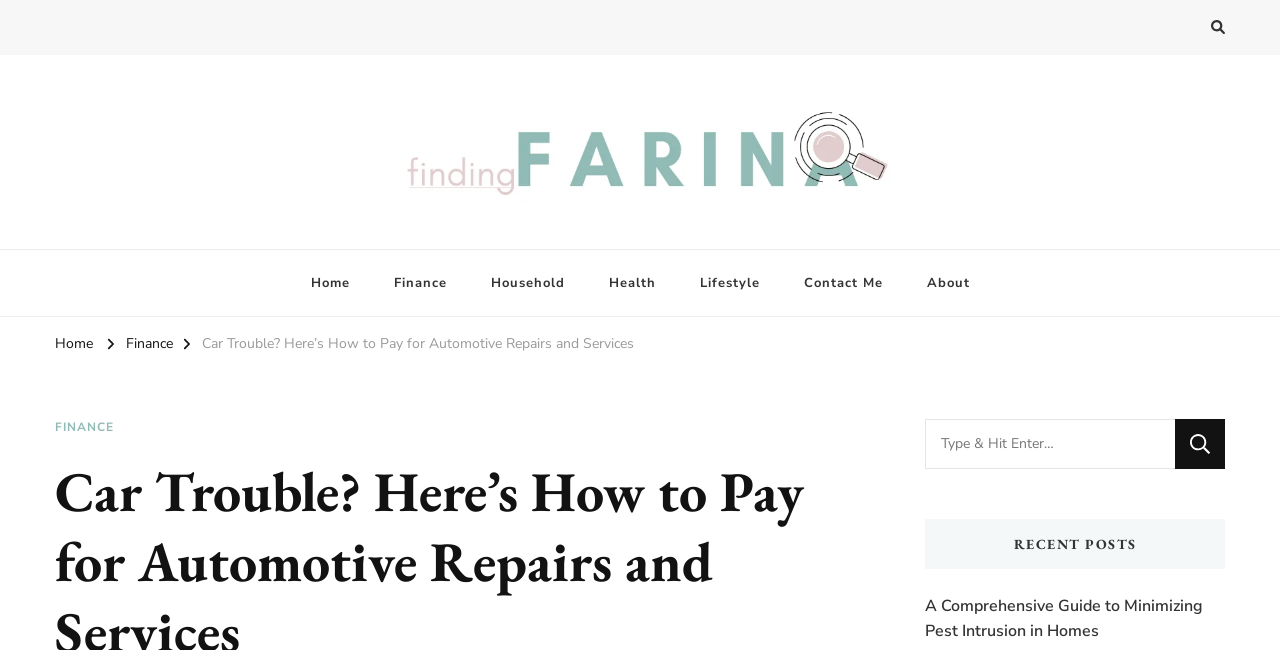Please identify the bounding box coordinates of the area that needs to be clicked to follow this instruction: "Go to the 'About us' page".

None